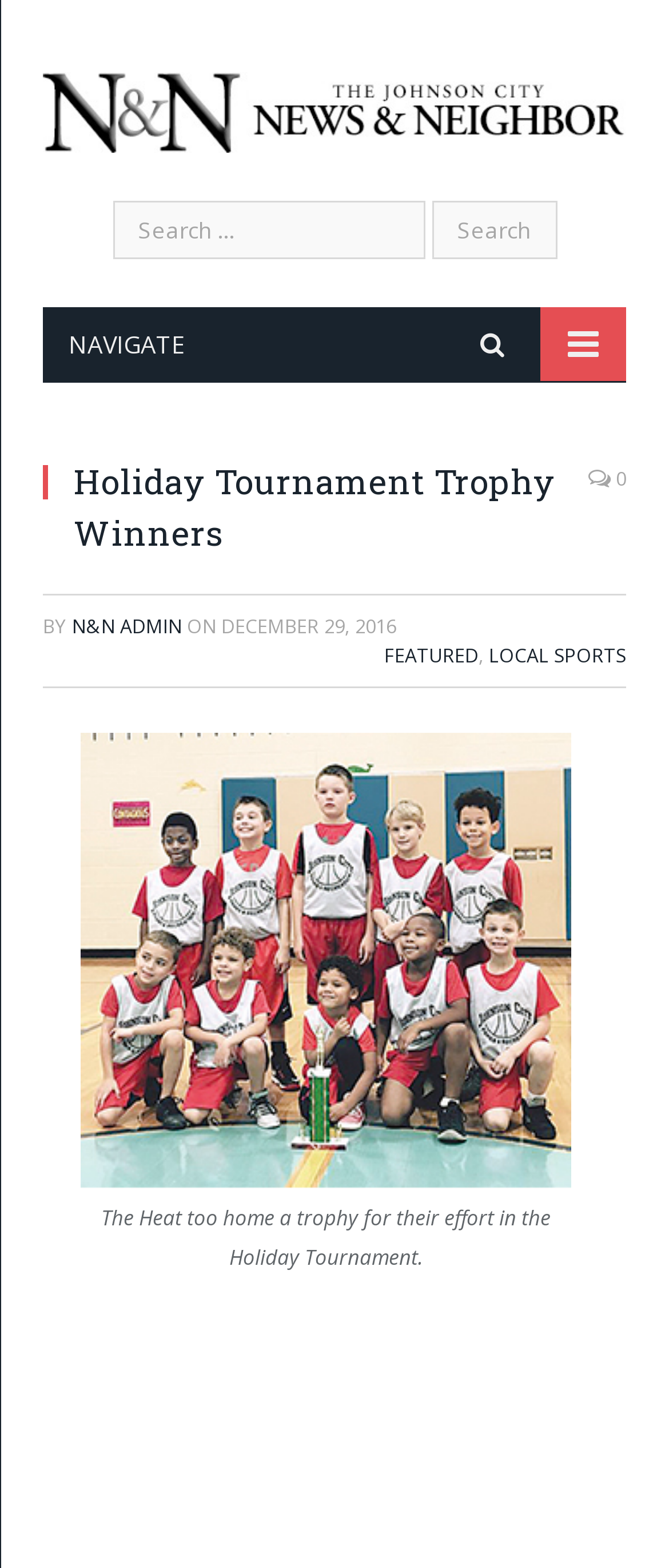Identify the bounding box coordinates of the clickable region to carry out the given instruction: "View the article by N&N ADMIN".

[0.108, 0.391, 0.272, 0.407]